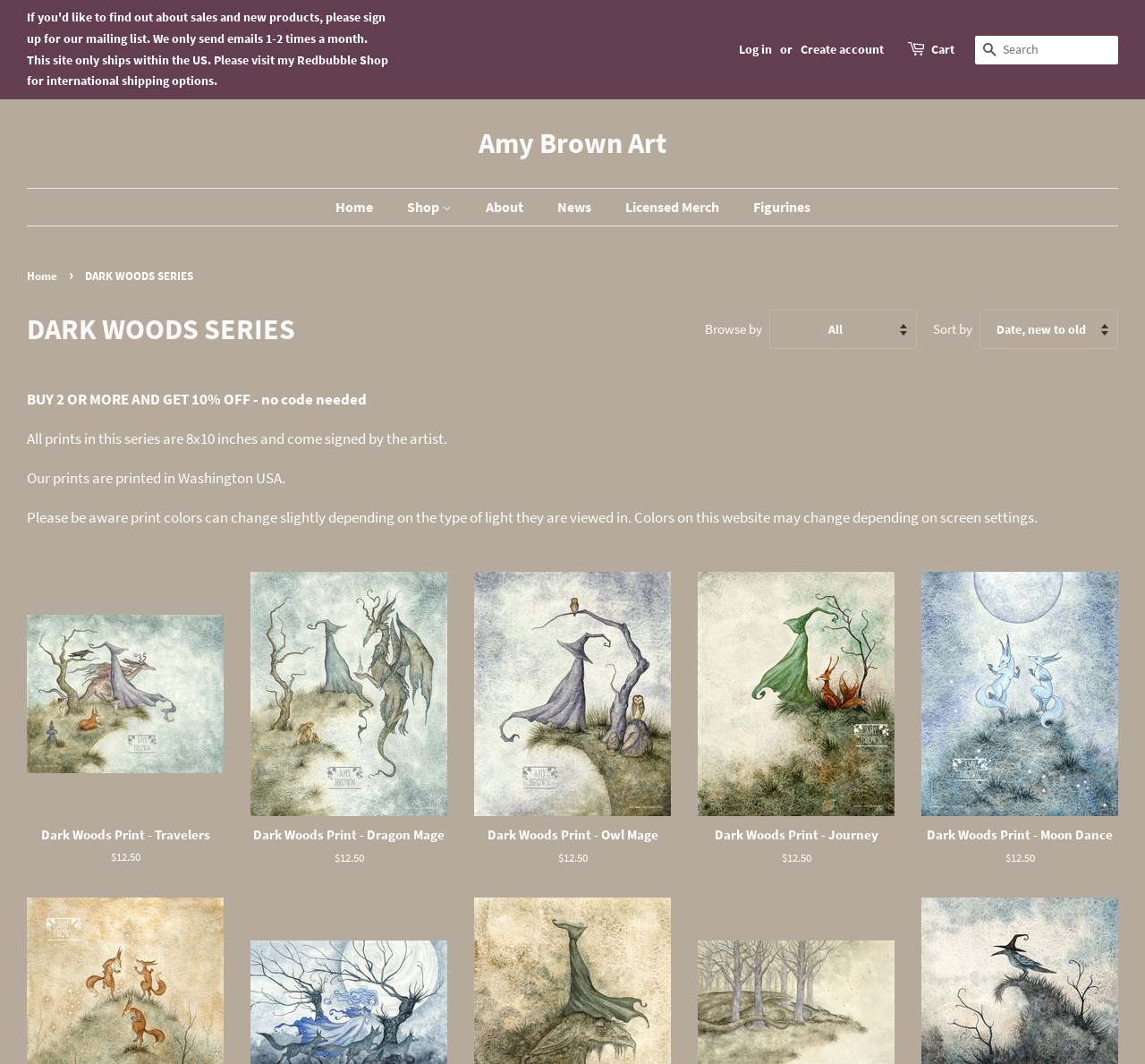Pinpoint the bounding box coordinates for the area that should be clicked to perform the following instruction: "search for something".

[0.852, 0.033, 0.977, 0.06]